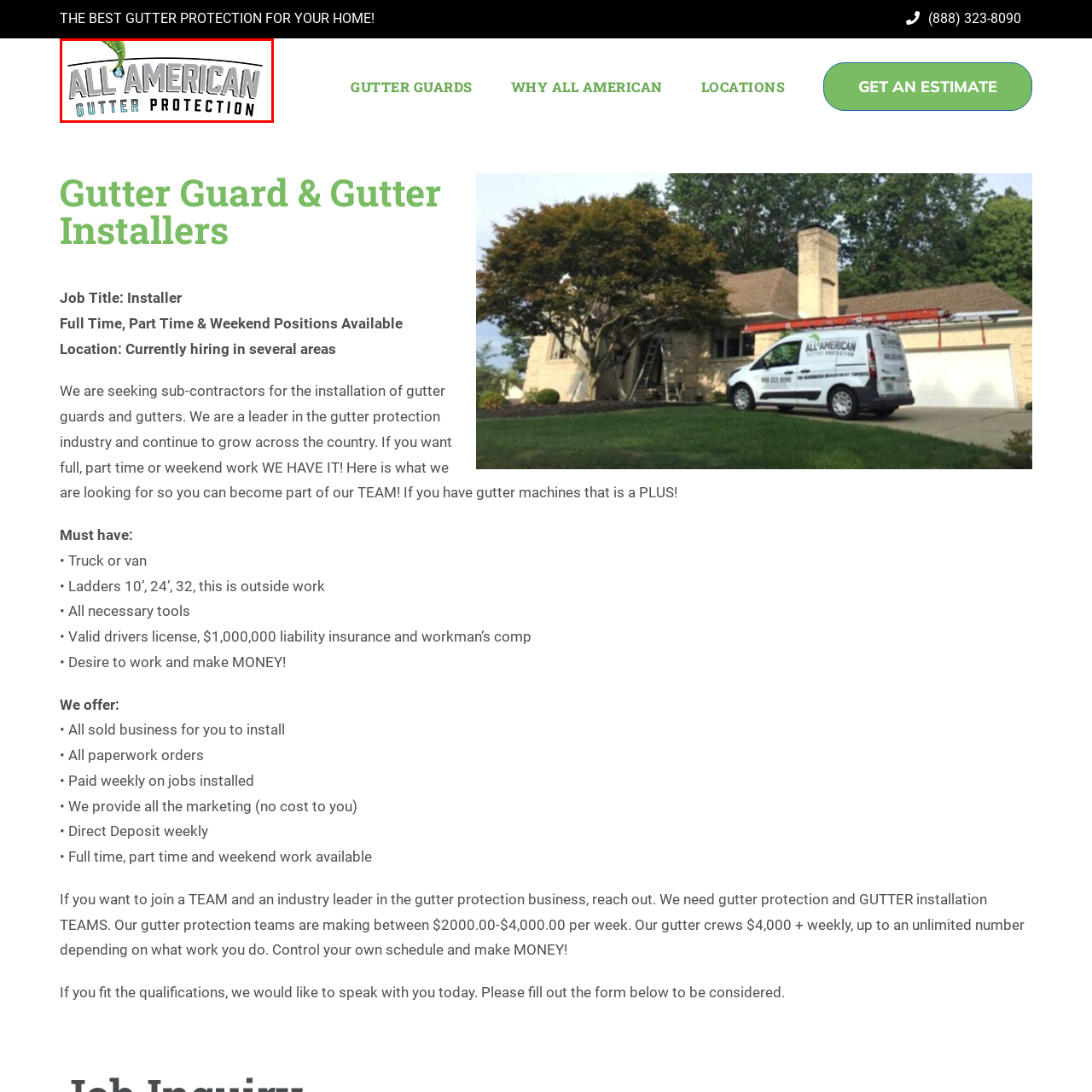Please provide a thorough description of the image inside the red frame.

The image features the logo of All American Gutter Protection, showcasing a modern and eye-catching design. The logo prominently displays the text "ALL AMERICAN" in bold, uppercase letters, conveying a sense of strength and reliability. Below this, the phrase "gutter protection" is presented in a more subdued font, emphasizing the company's focus on providing quality solutions for gutter systems. An artistic green element, resembling a leaf with a droplet, adds a touch of freshness and symbolizes the company's commitment to effective water management and environmental considerations. This logo encapsulates the company's brand identity as a leader in gutter protection services.